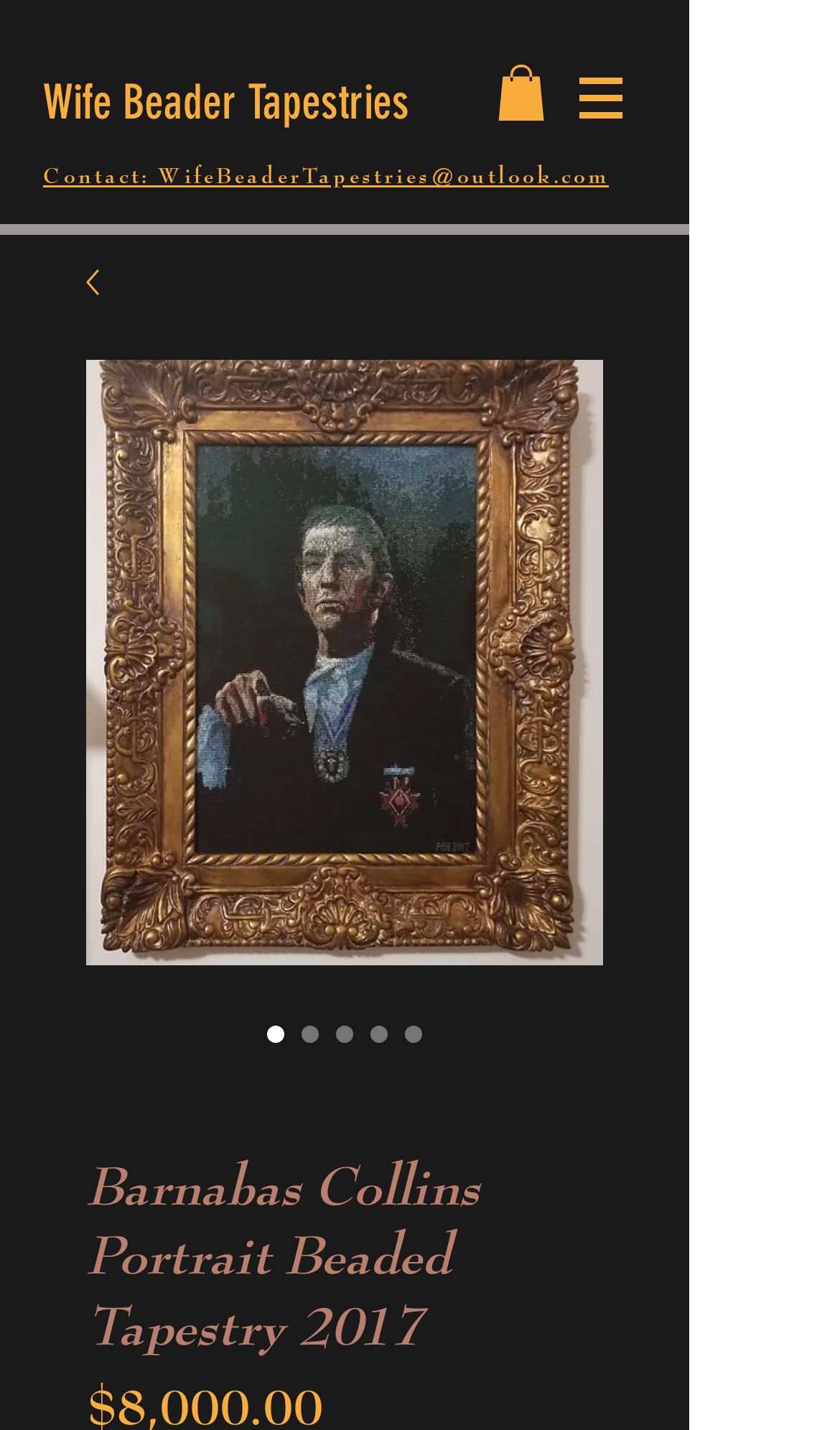What is the size of the beaded tapestry?
Kindly answer the question with as much detail as you can.

Based on the webpage, the size of the beaded tapestry is mentioned as approximately 14 inches by 20 inches.